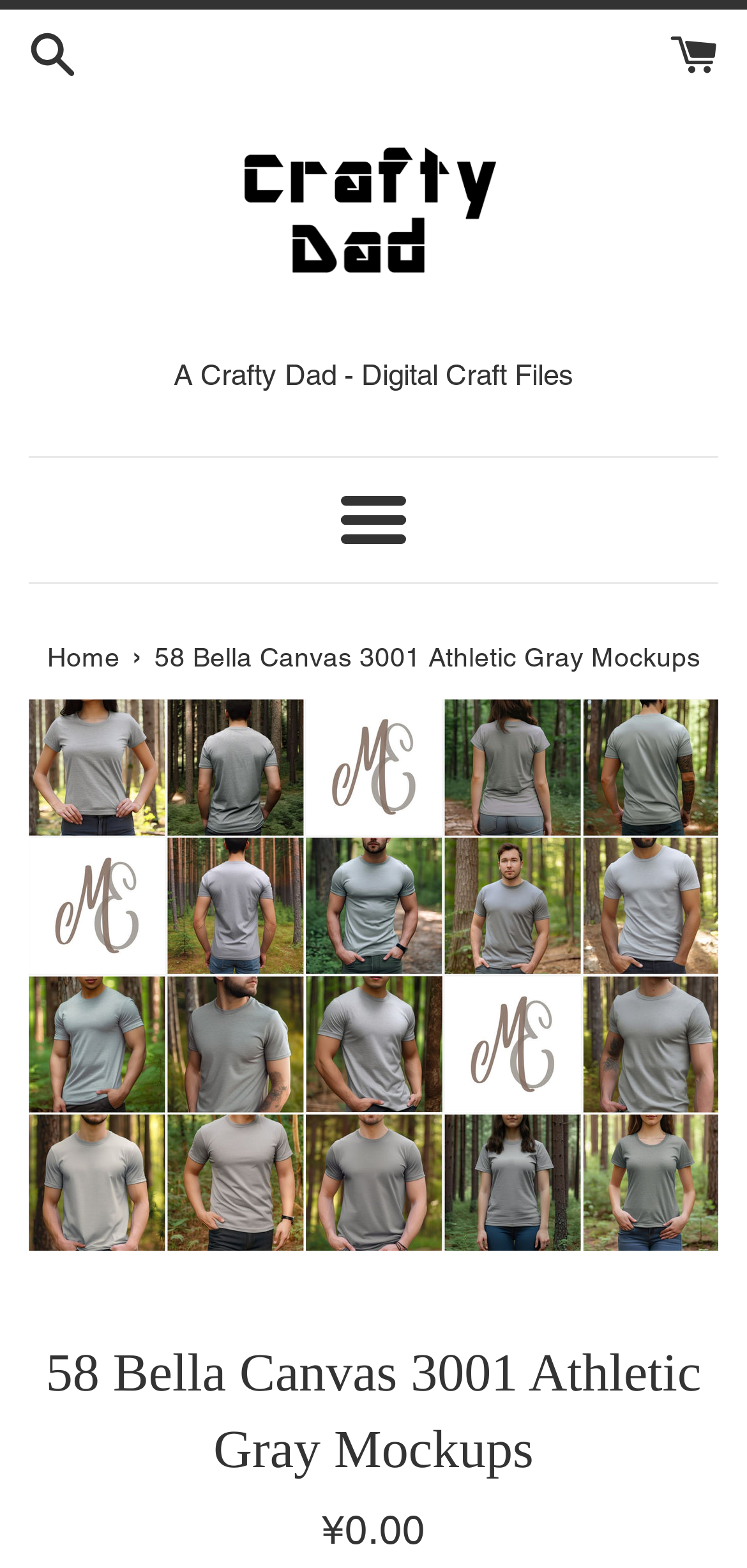Please provide the bounding box coordinates in the format (top-left x, top-left y, bottom-right x, bottom-right y). Remember, all values are floating point numbers between 0 and 1. What is the bounding box coordinate of the region described as: Menu

[0.457, 0.317, 0.543, 0.347]